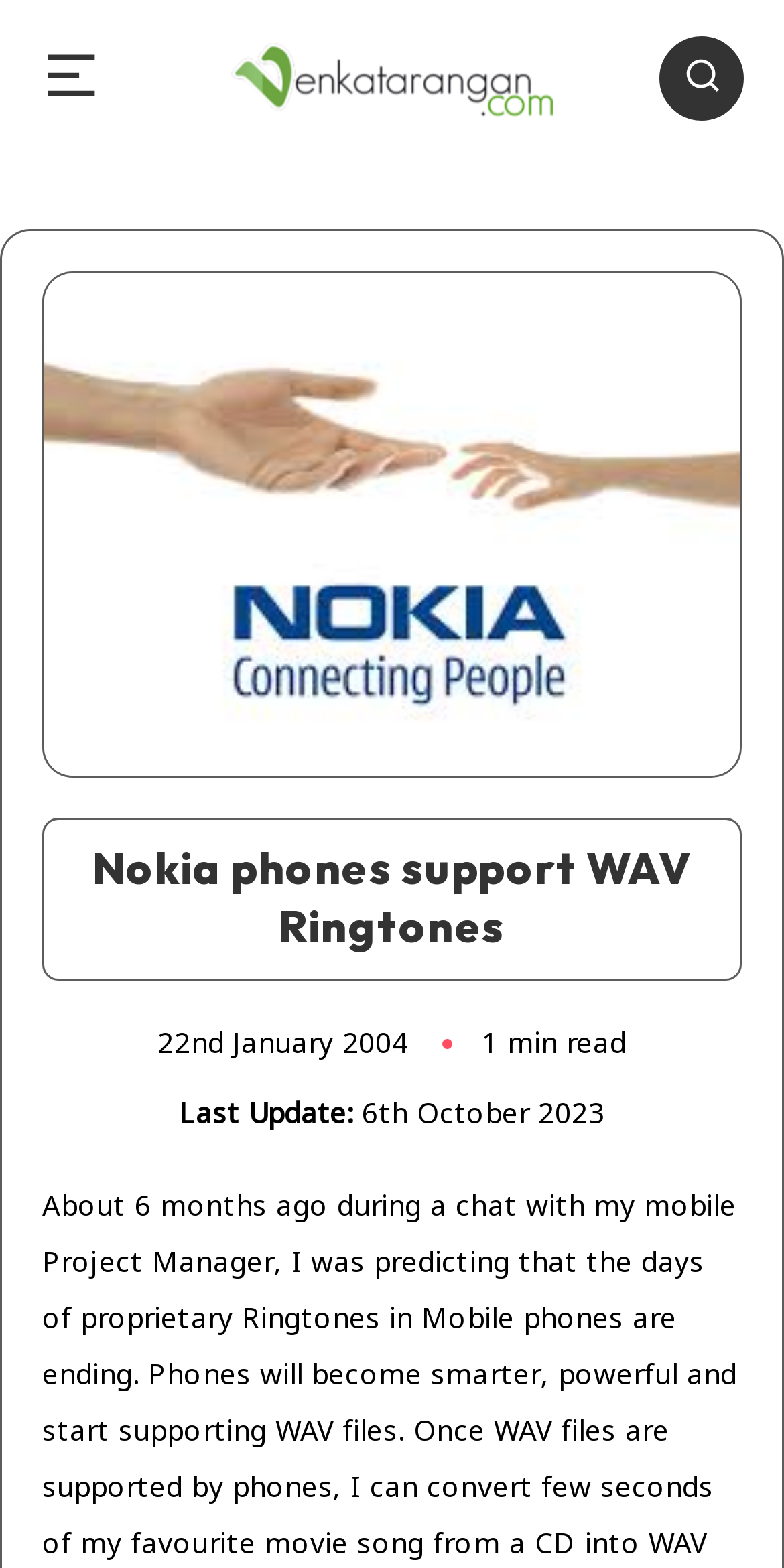Is there a search function on the webpage?
Your answer should be a single word or phrase derived from the screenshot.

Yes